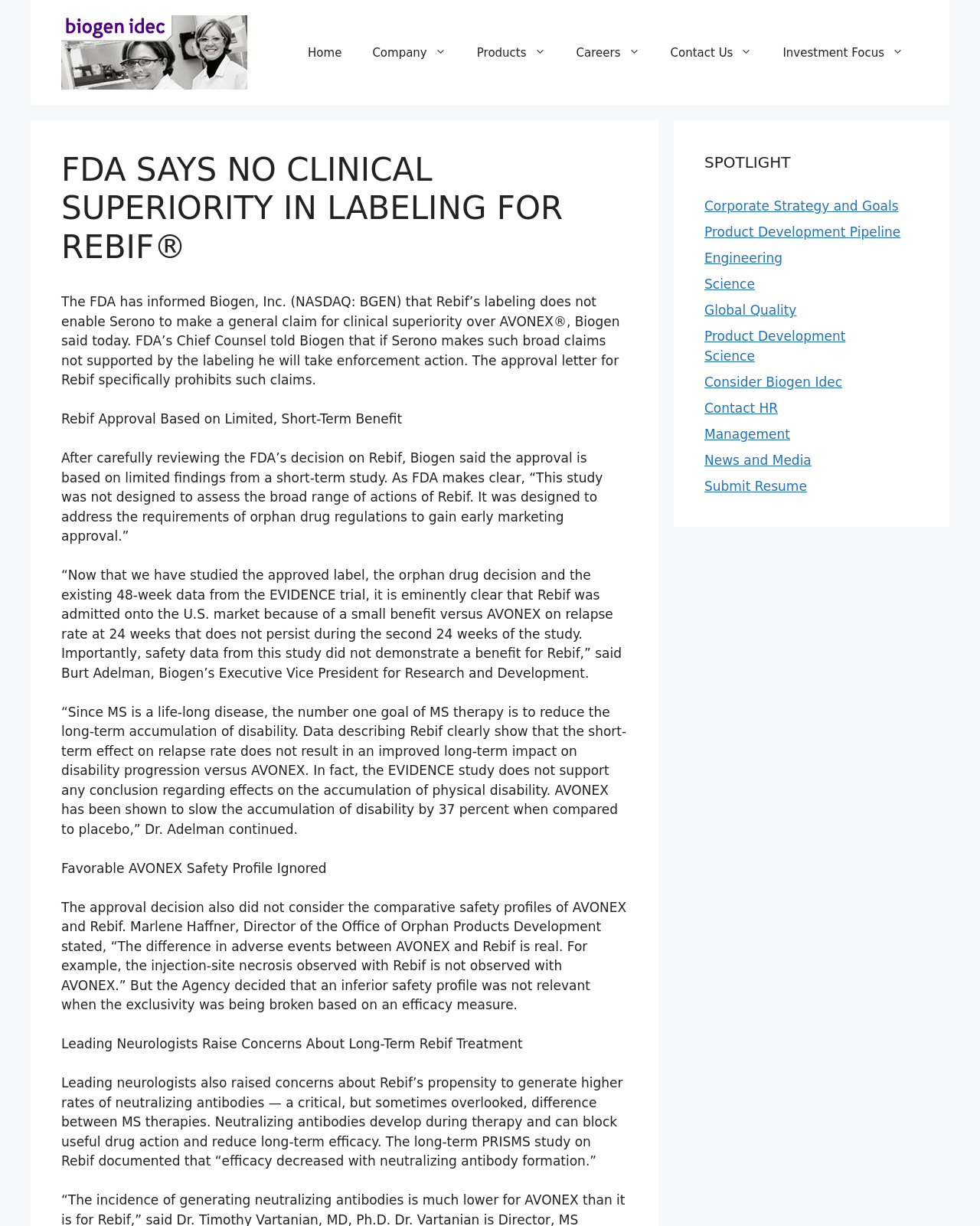Identify the bounding box coordinates of the region that should be clicked to execute the following instruction: "Click the 'Home' link".

[0.299, 0.024, 0.364, 0.062]